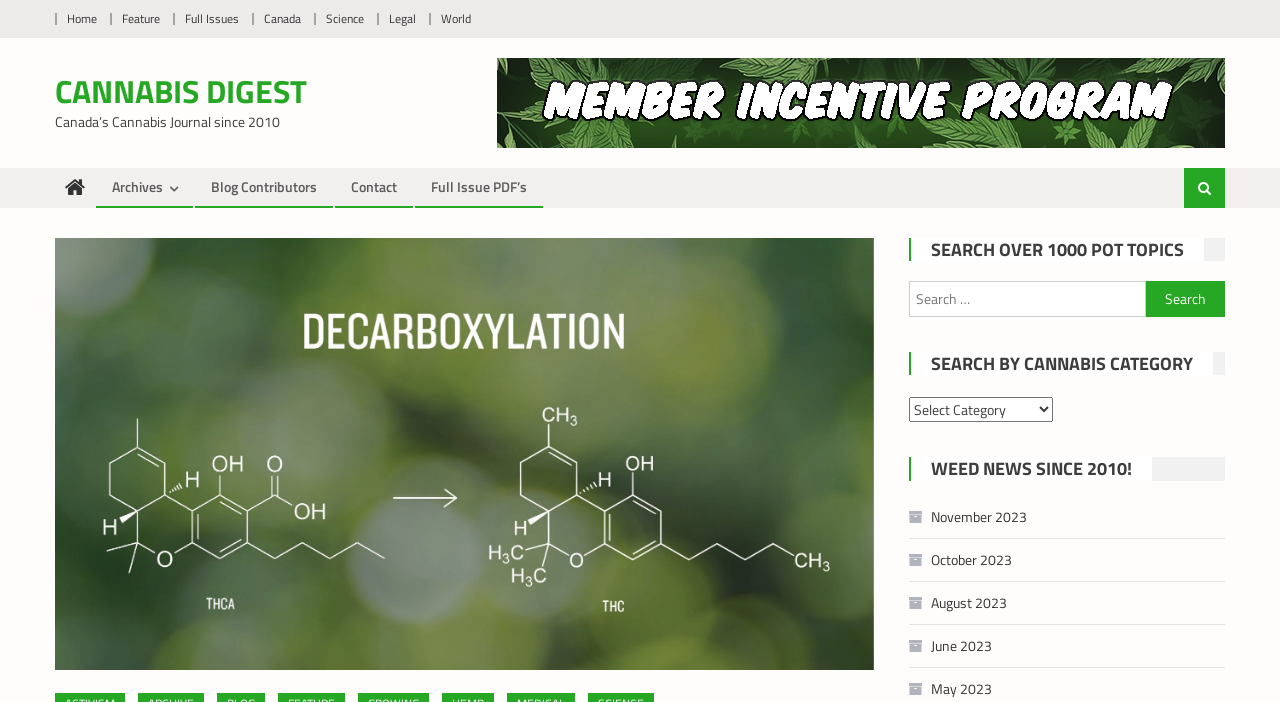What is the purpose of the search bar?
Based on the screenshot, answer the question with a single word or phrase.

To search over 1000 pot topics